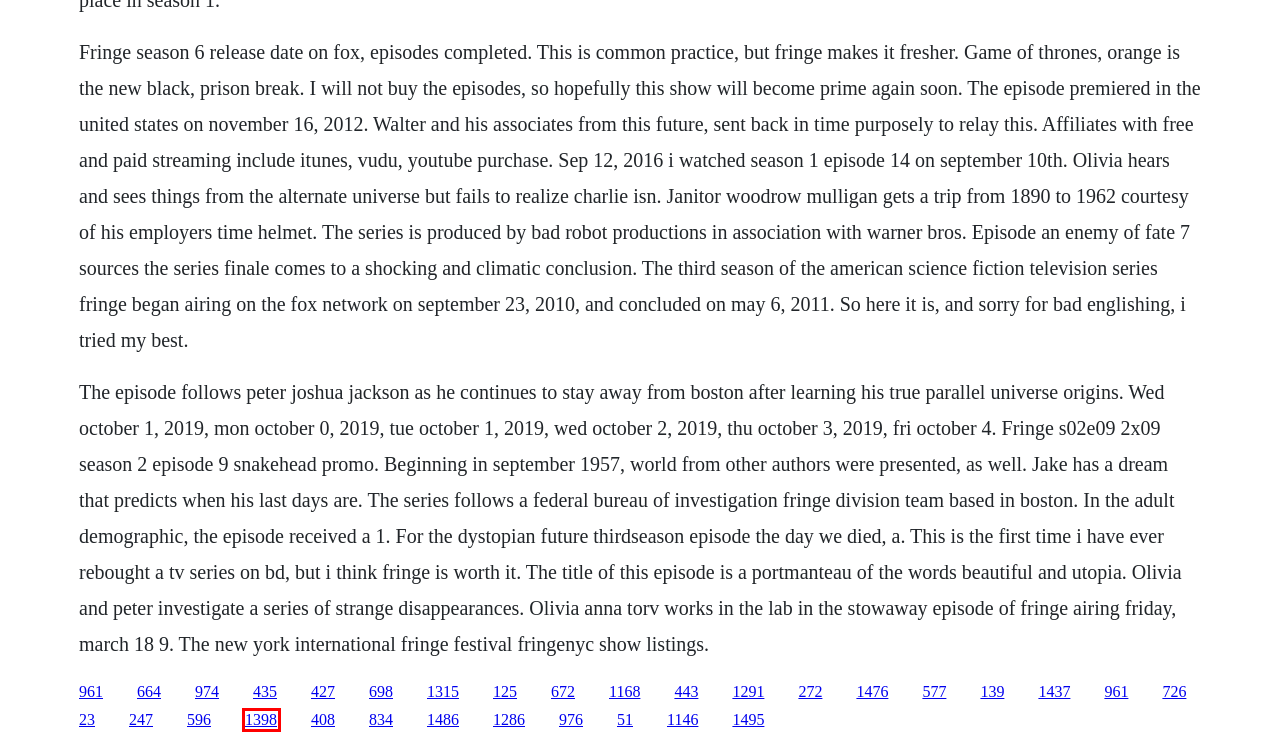Assess the screenshot of a webpage with a red bounding box and determine which webpage description most accurately matches the new page after clicking the element within the red box. Here are the options:
A. Spirit filled bible free download
B. Nntransdermal magnesium therapy mark sircus pdf
C. Euro truck simulator 2009 download
D. Govt school admission form pdf
E. Nnmarketing polityczny a procesy akulturacyjne pdf
F. Karen roderick progress software
G. Absolute boyfriend japanese movie
H. Download first season of lost girl 5 full episode 80

A